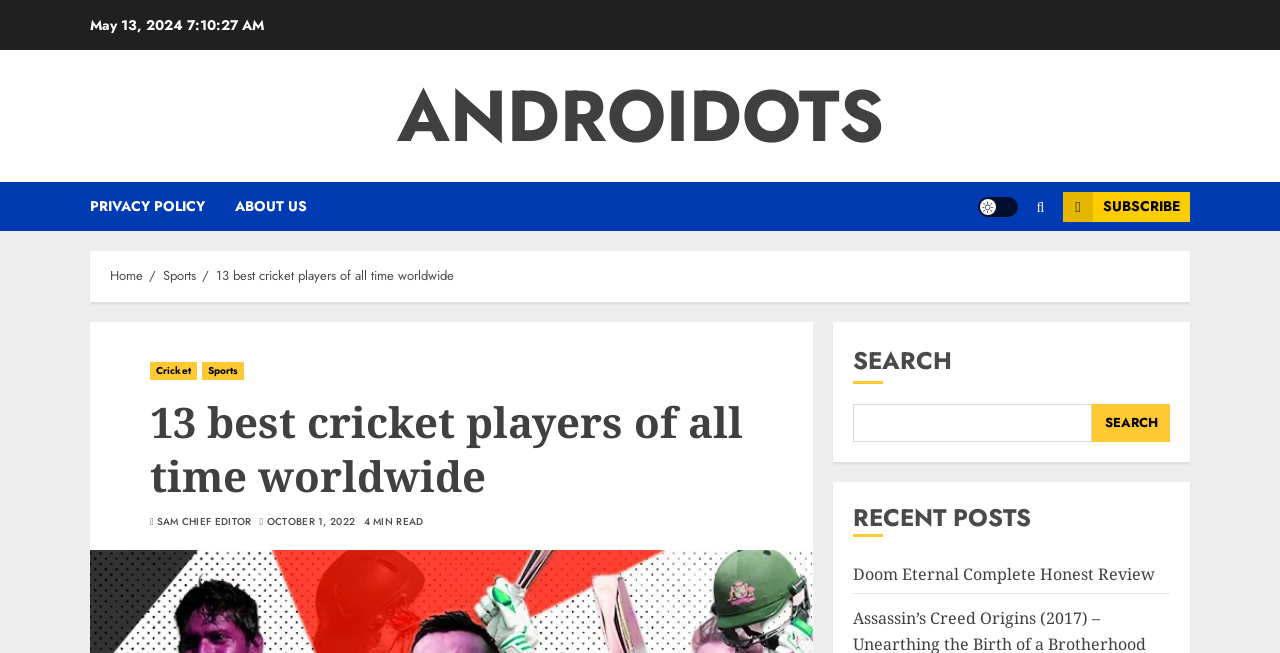Given the webpage screenshot, identify the bounding box of the UI element that matches this description: "Doom Eternal Complete Honest Review".

[0.667, 0.863, 0.903, 0.898]